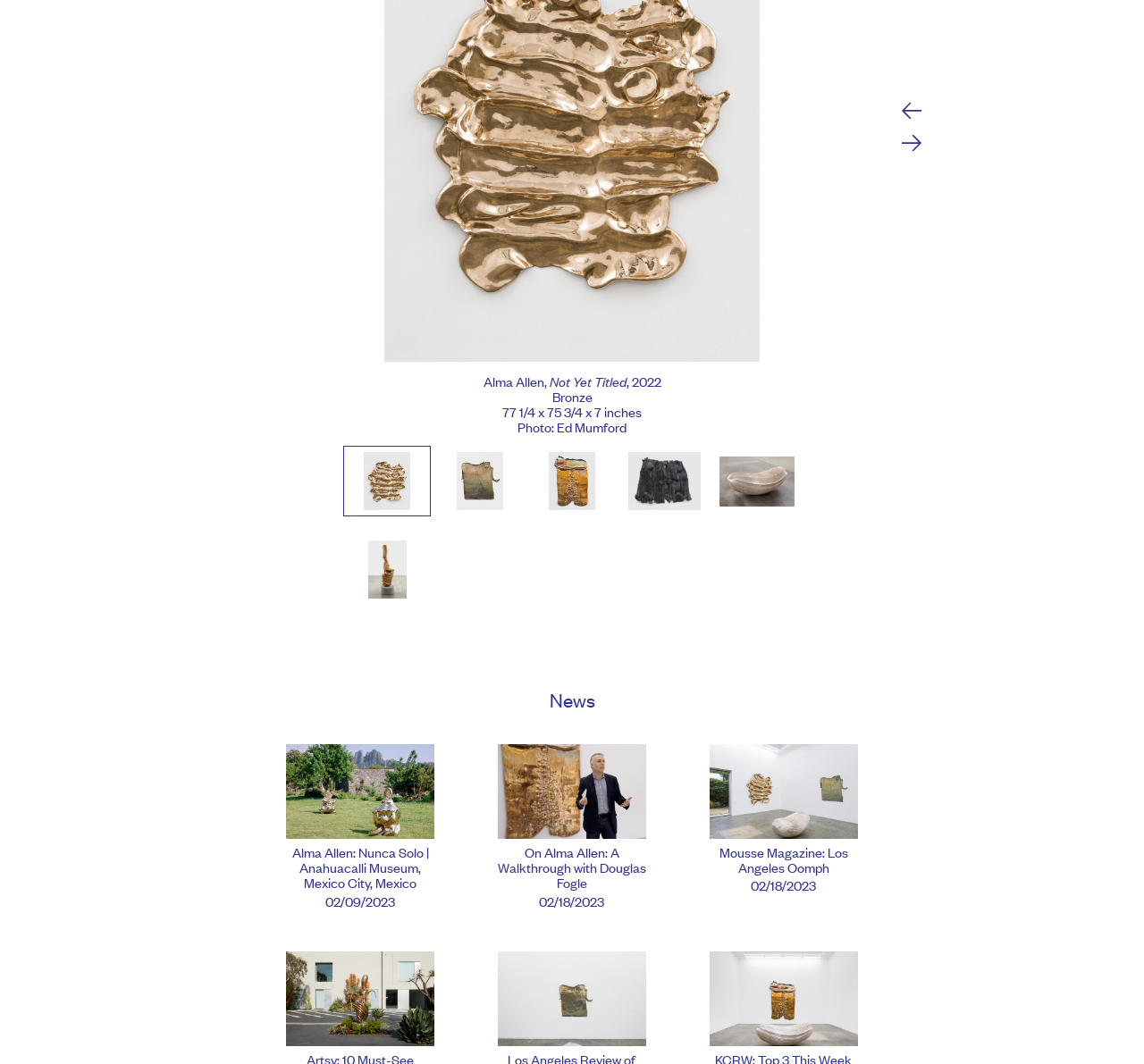Find the bounding box coordinates of the element you need to click on to perform this action: 'View next work'. The coordinates should be represented by four float values between 0 and 1, in the format [left, top, right, bottom].

[0.788, 0.123, 0.806, 0.143]